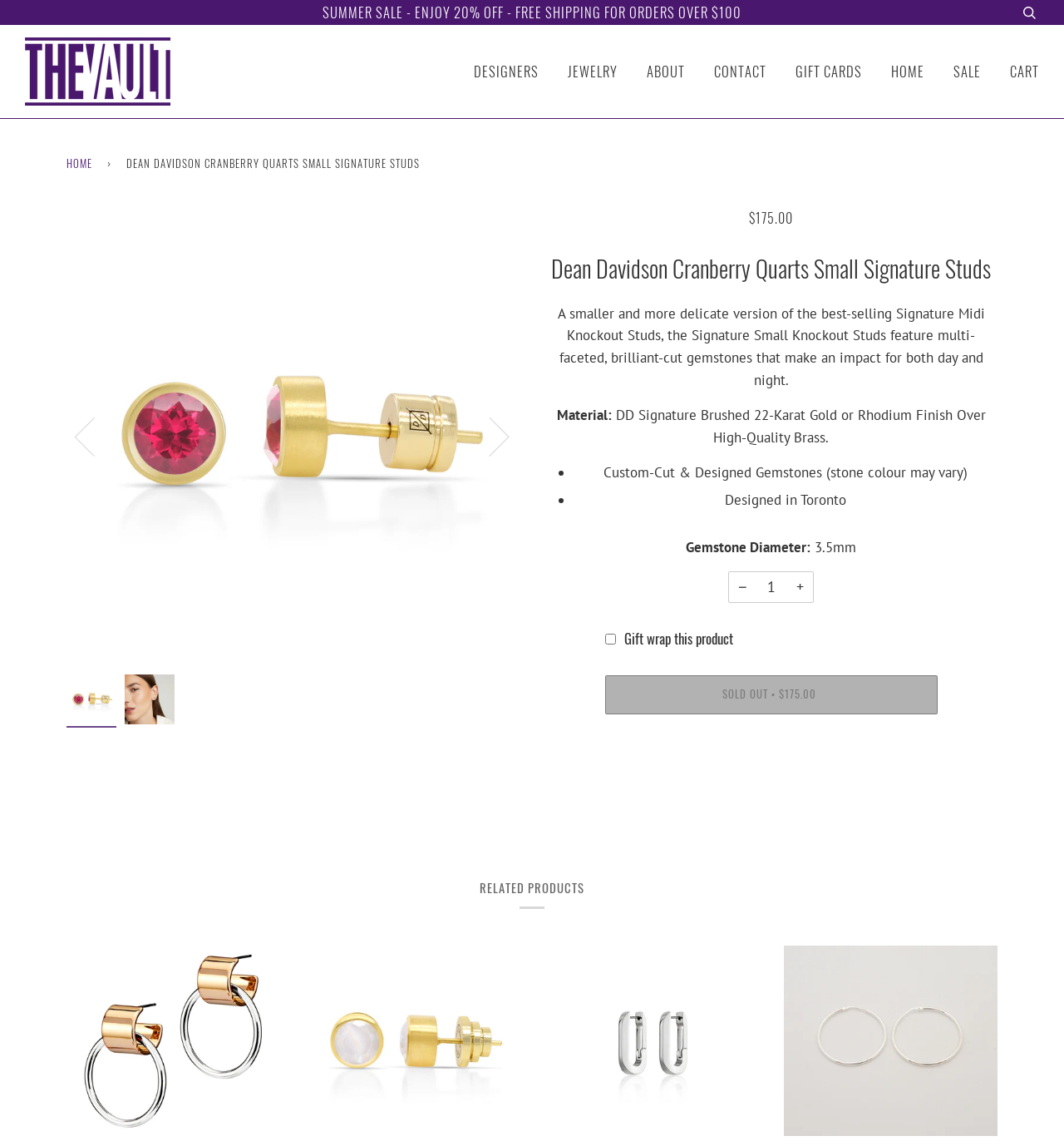Provide your answer to the question using just one word or phrase: What is the price of the Dean Davidson Cranberry Quarts Small Signature Studs?

$175.00